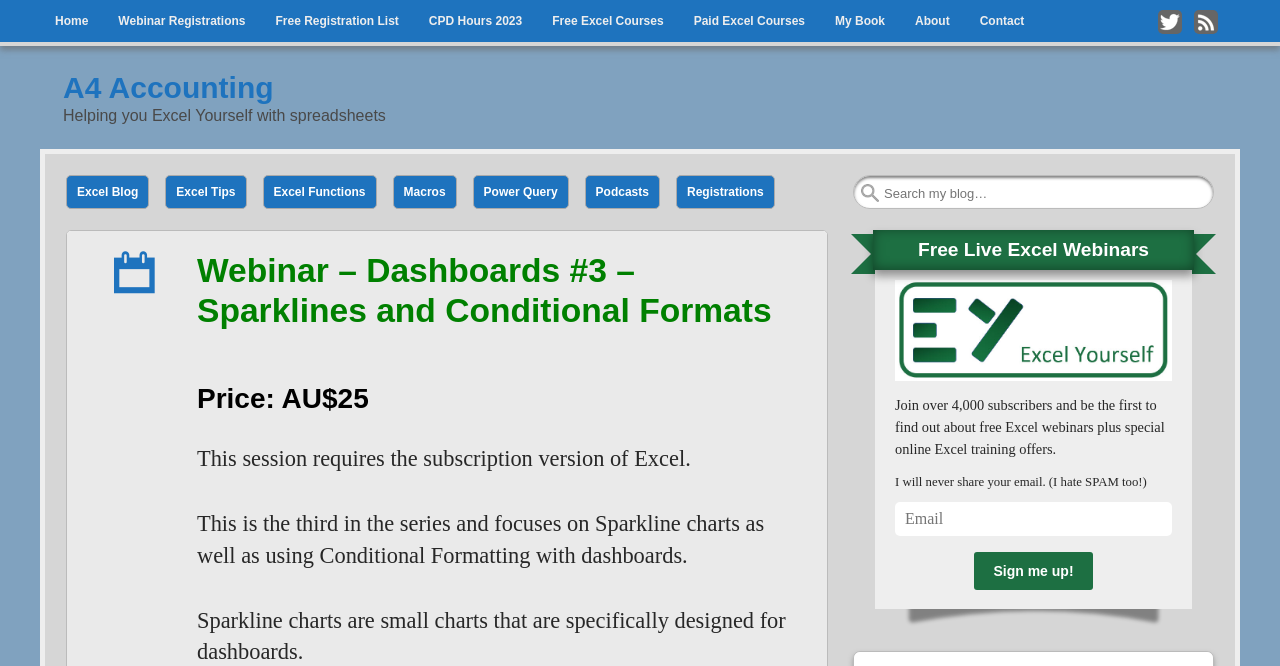Identify the bounding box coordinates of the region that should be clicked to execute the following instruction: "Read the news about Delta Indonesia fostering E-mobility".

None